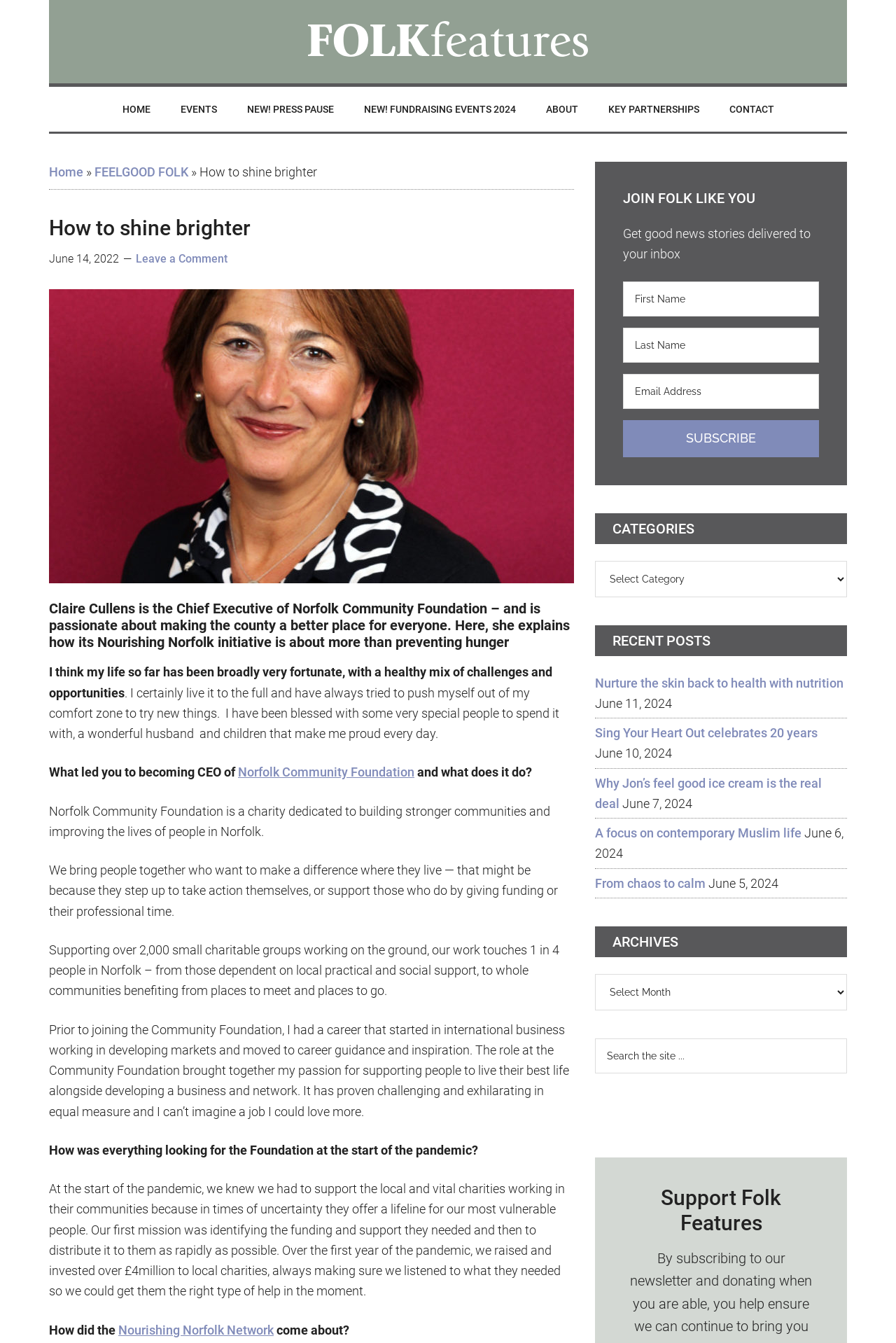Please find and report the bounding box coordinates of the element to click in order to perform the following action: "Leave a comment". The coordinates should be expressed as four float numbers between 0 and 1, in the format [left, top, right, bottom].

[0.152, 0.188, 0.254, 0.198]